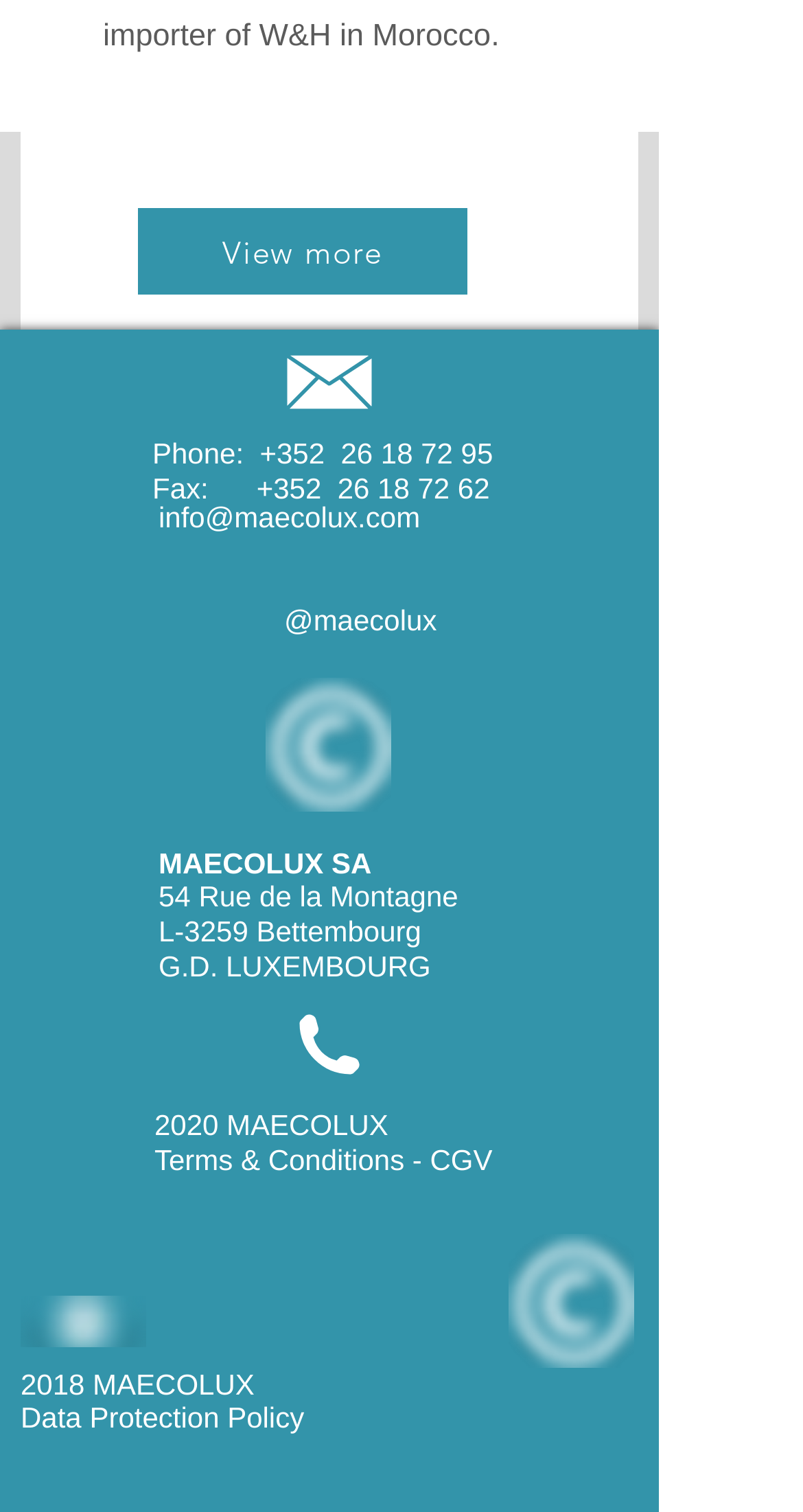Identify the bounding box coordinates of the region that should be clicked to execute the following instruction: "Send an email".

[0.197, 0.331, 0.523, 0.352]